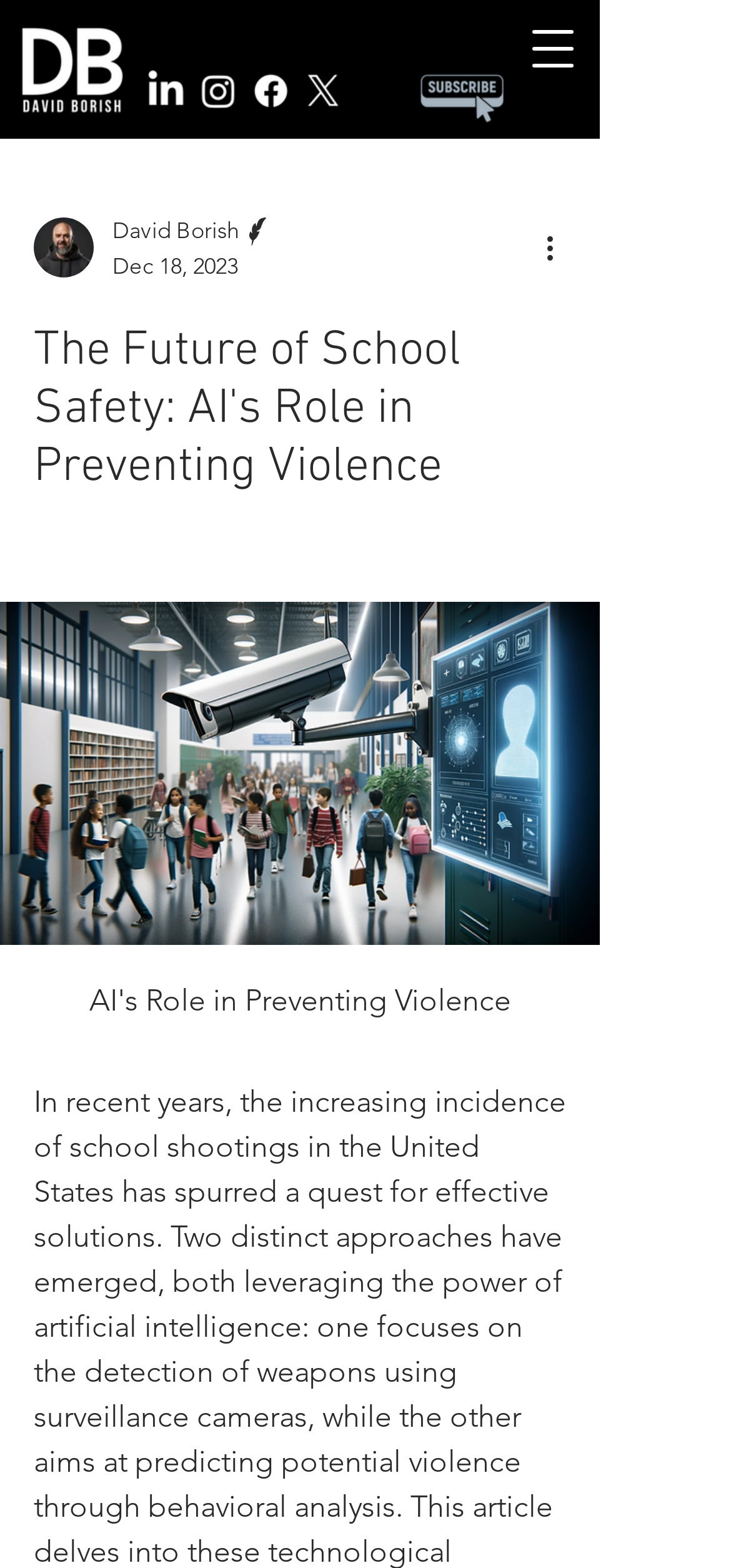Identify and provide the text content of the webpage's primary headline.

The Future of School Safety: AI's Role in Preventing Violence